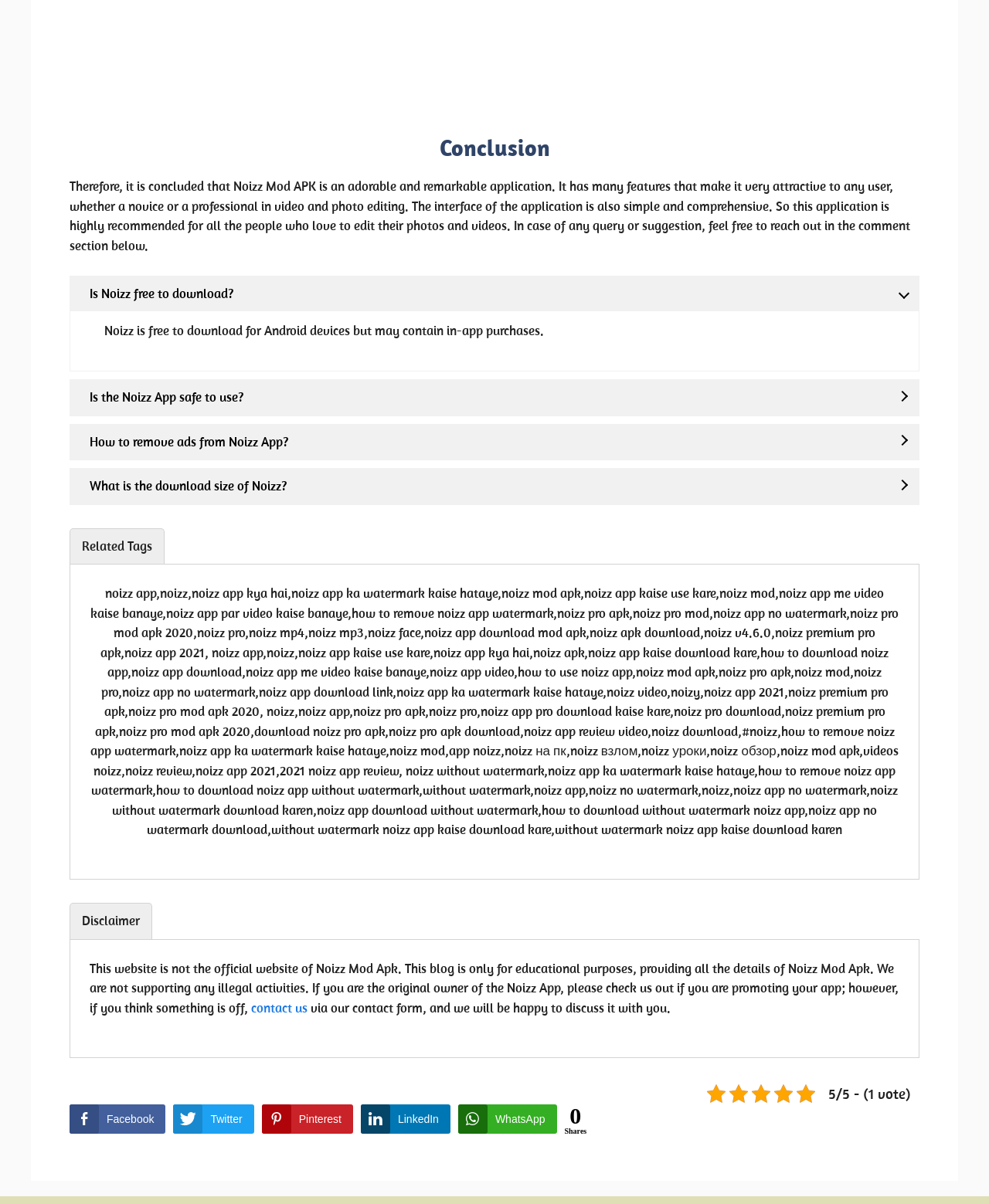What are the related tags of Noizz?
Provide a one-word or short-phrase answer based on the image.

Various tags including noizz app, noizz, noizz app kya hai, etc.